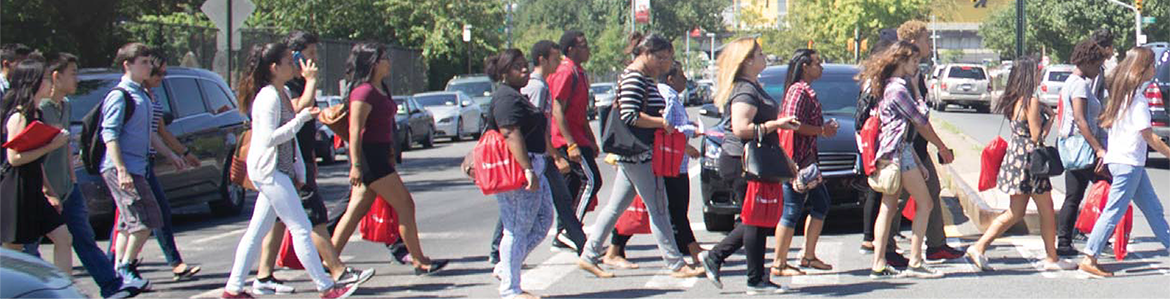Respond with a single word or short phrase to the following question: 
What is the atmosphere of the York College experience?

Community